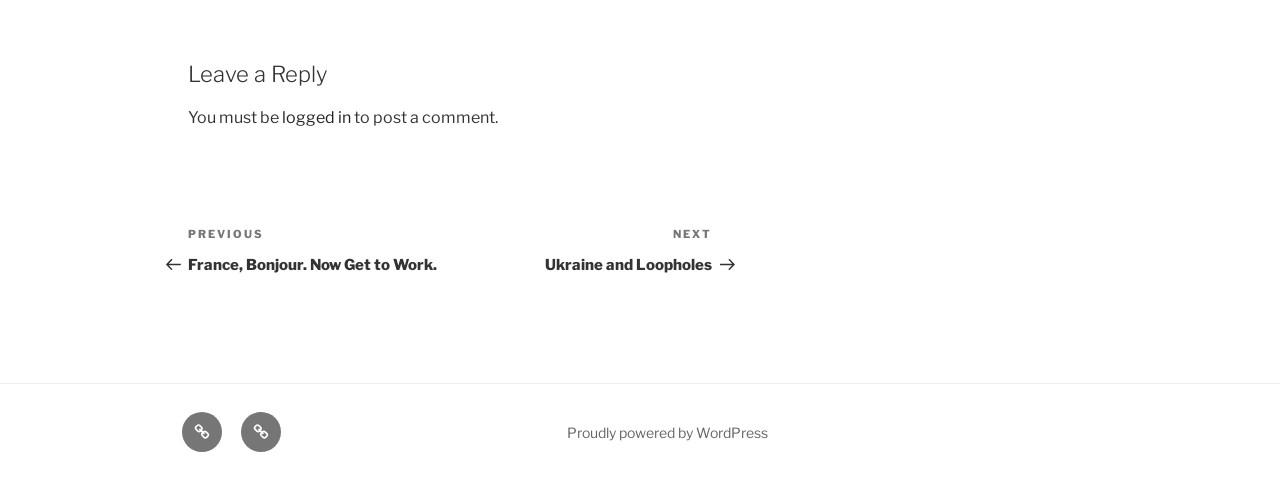Can you give a comprehensive explanation to the question given the content of the image?
What is the next post about?

The link 'Next Post Ukraine and Loopholes' suggests that the next post is about Ukraine.